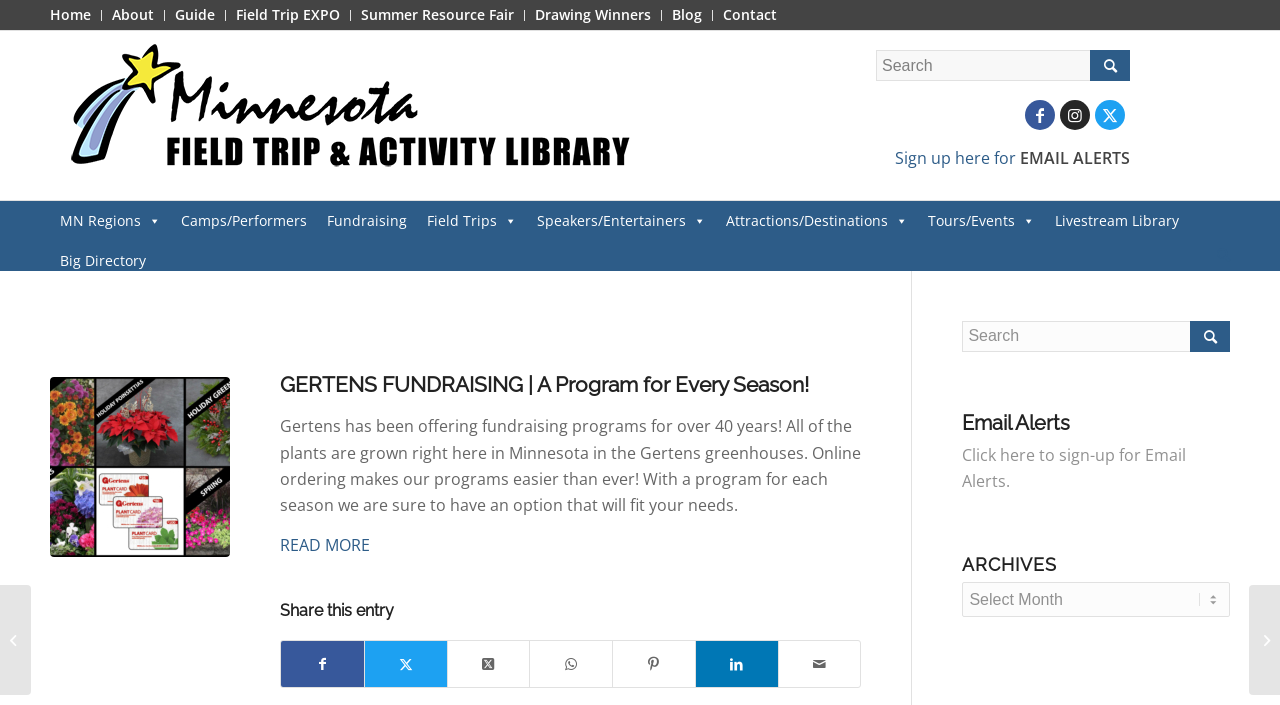Please determine the bounding box coordinates for the UI element described here. Use the format (top-left x, top-left y, bottom-right x, bottom-right y) with values bounded between 0 and 1: CONQUER NINJA GYMS | Fundraisers

[0.0, 0.83, 0.024, 0.986]